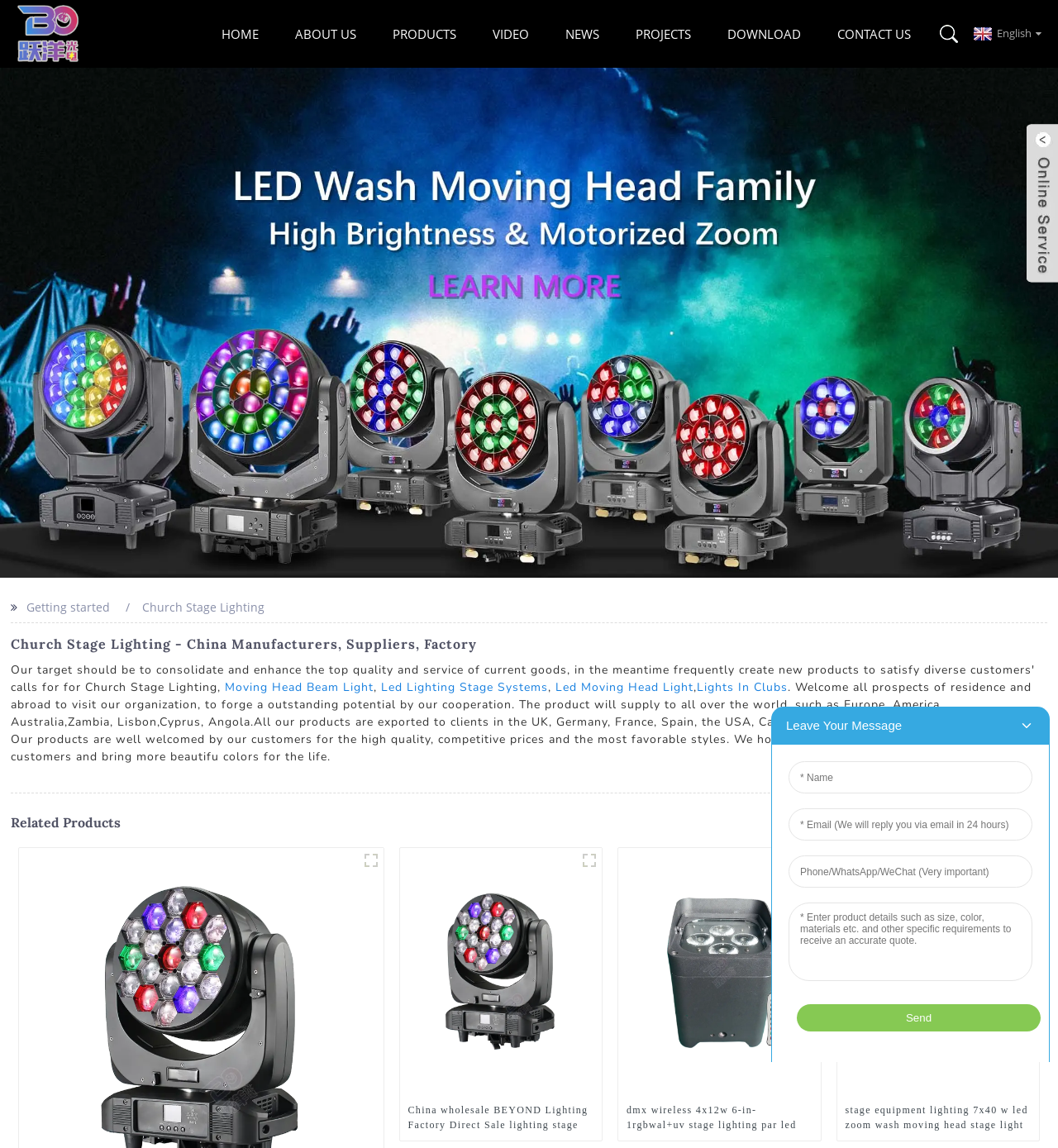What is the 'PROJECTS' link for?
Provide a detailed and well-explained answer to the question.

The 'PROJECTS' link is likely provided to showcase the company's past projects, such as successful installations or implementations of their products, to demonstrate their expertise and capabilities to potential clients.